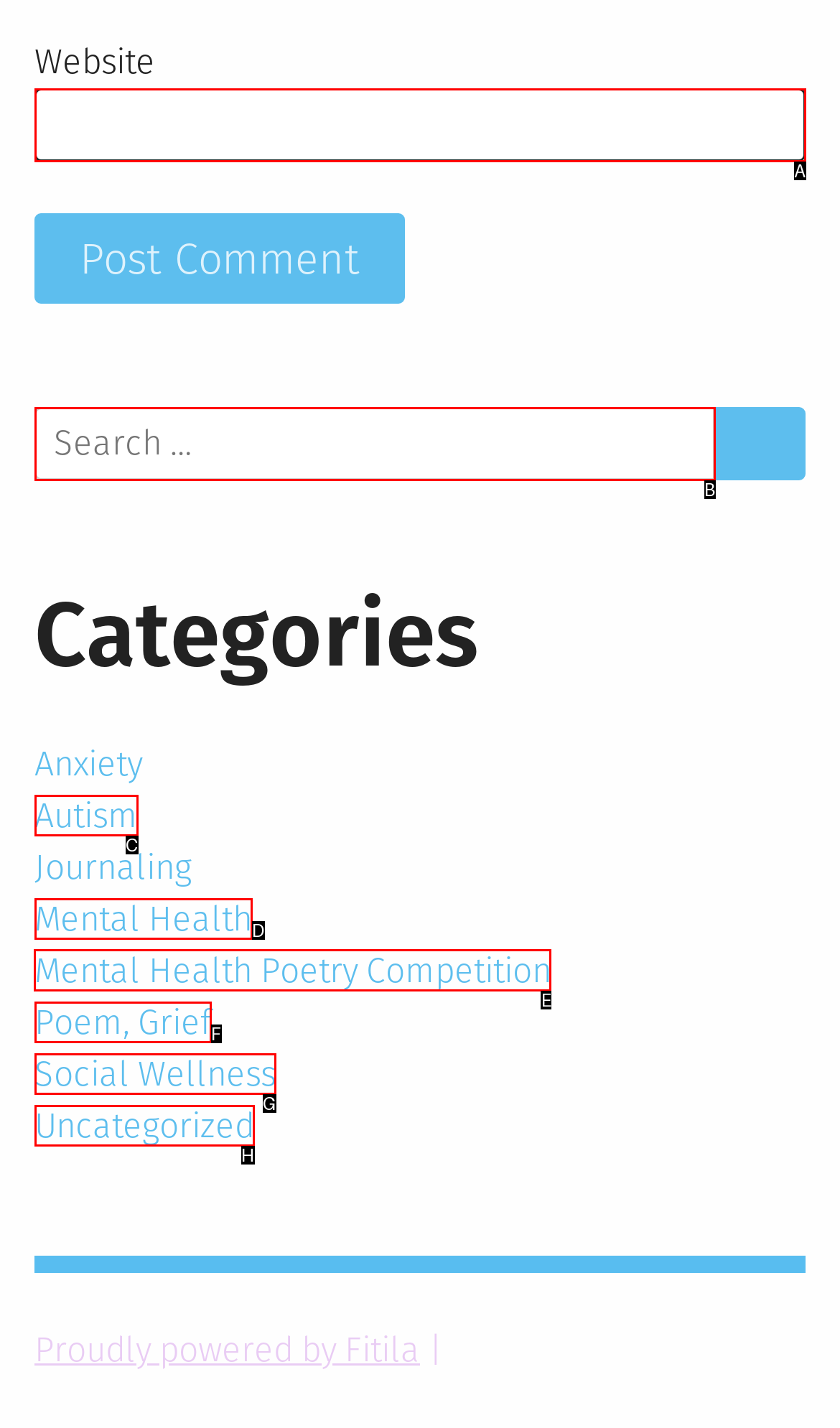Identify the correct option to click in order to complete this task: Visit Mental Health Poetry Competition
Answer with the letter of the chosen option directly.

E